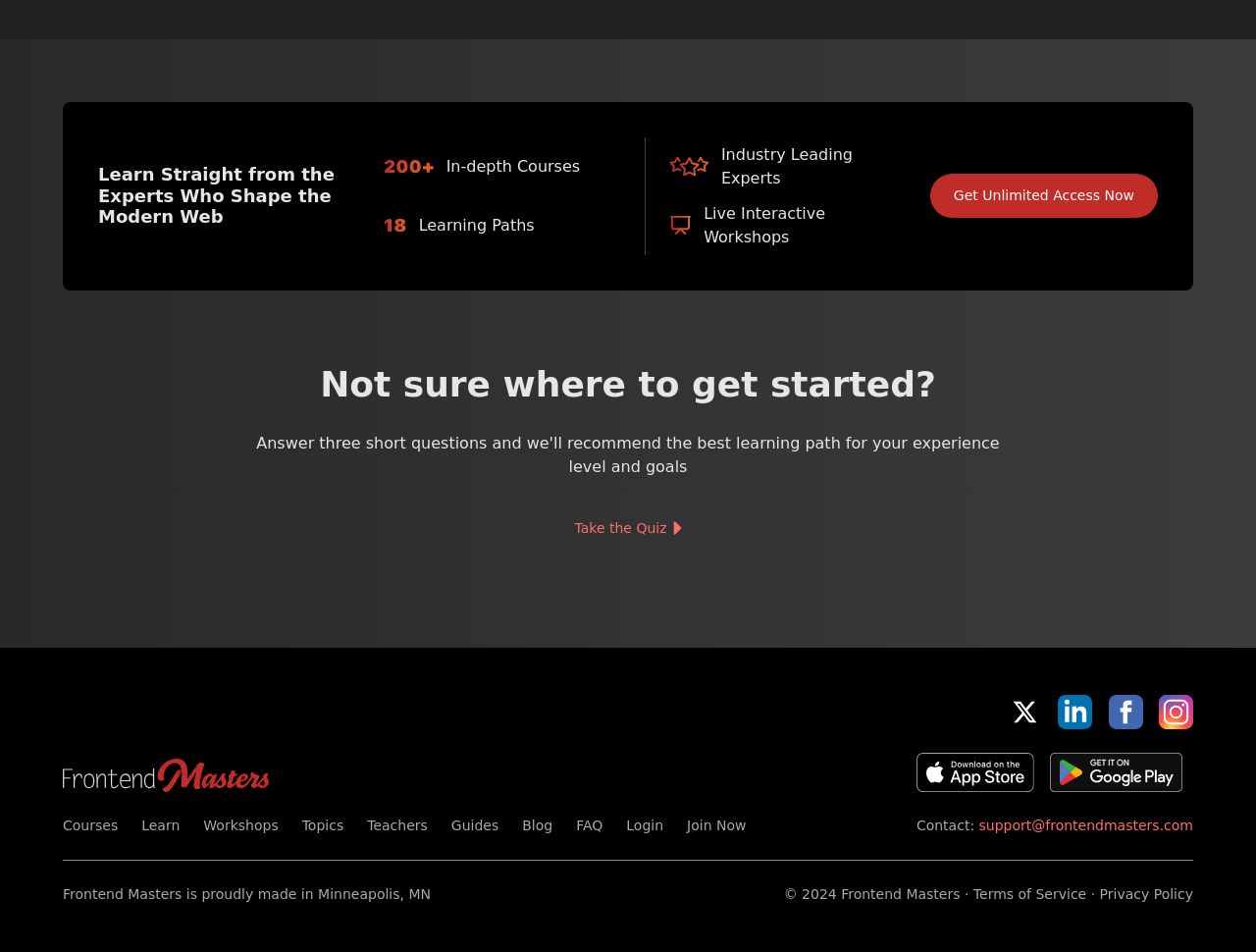Provide the bounding box coordinates of the UI element that matches the description: "Radiate".

None